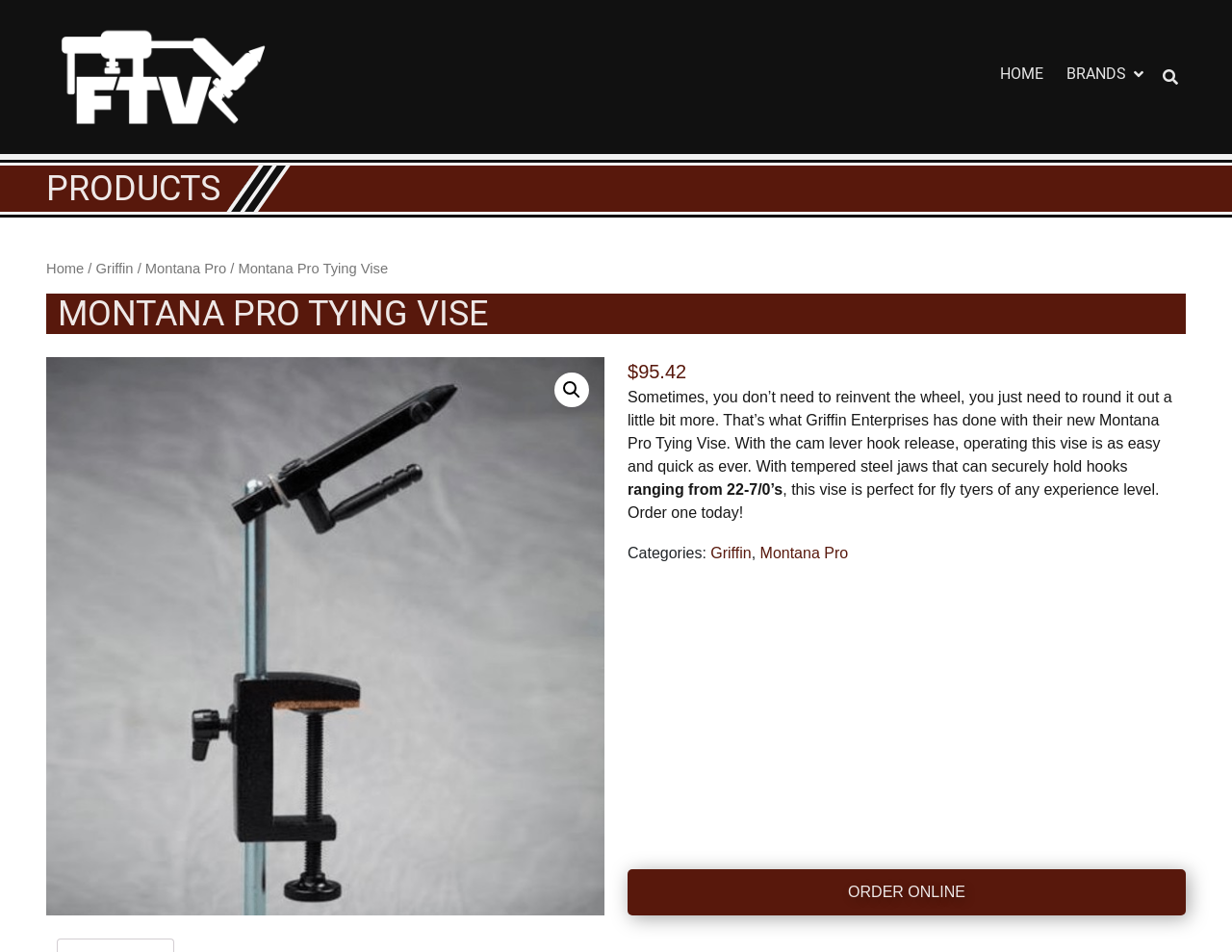Please provide a detailed answer to the question below based on the screenshot: 
What is the purpose of the cam lever hook release?

I found the purpose of the cam lever hook release by reading the text on the webpage, which states that operating the vise is as easy and quick as ever with the cam lever hook release.